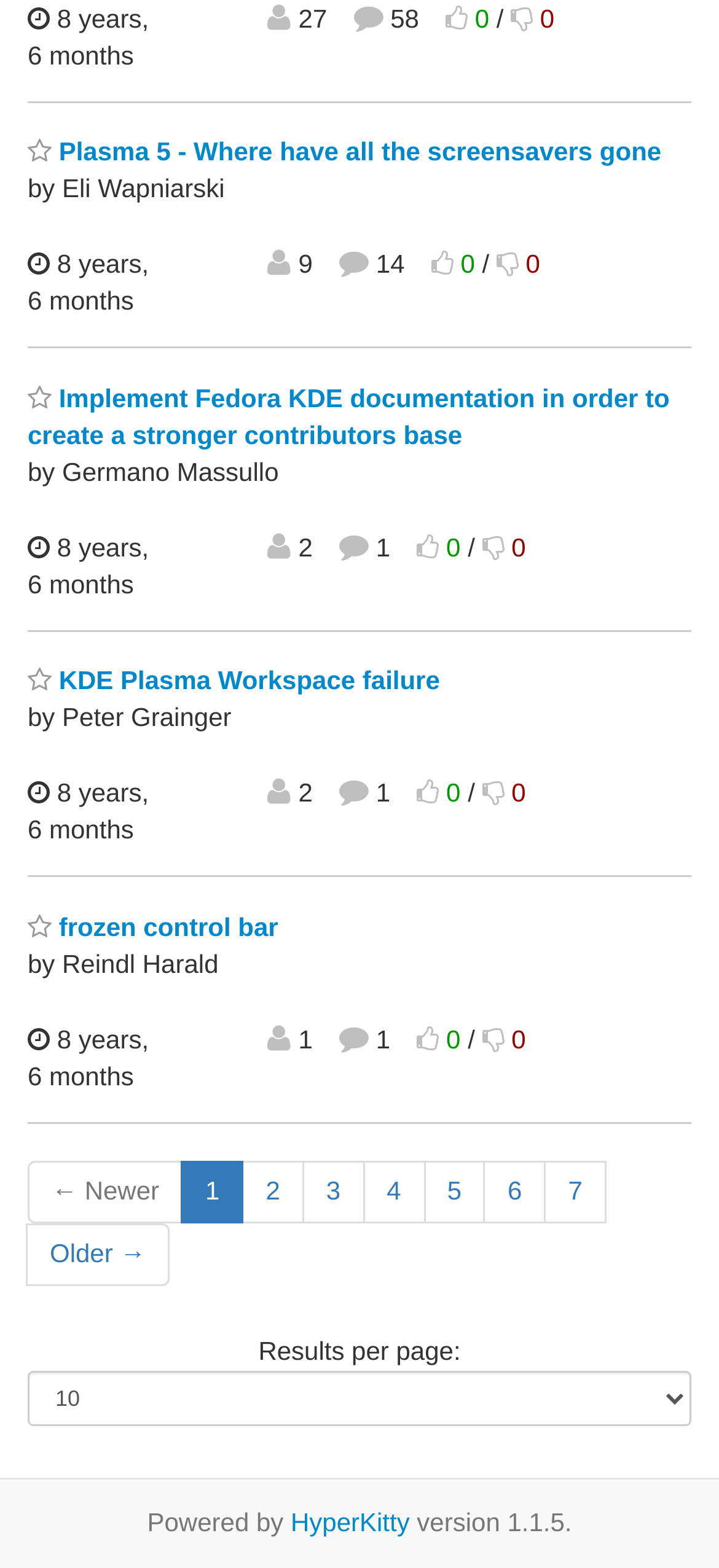How many threads are displayed on this page?
Utilize the image to construct a detailed and well-explained answer.

I counted the number of thread titles on the page, which are 'Plasma 5 - Where have all the screensavers gone', 'Implement Fedora KDE documentation in order to create a stronger contributors base', 'KDE Plasma Workspace failure', 'frozen control bar', and three more. There are 7 threads in total.